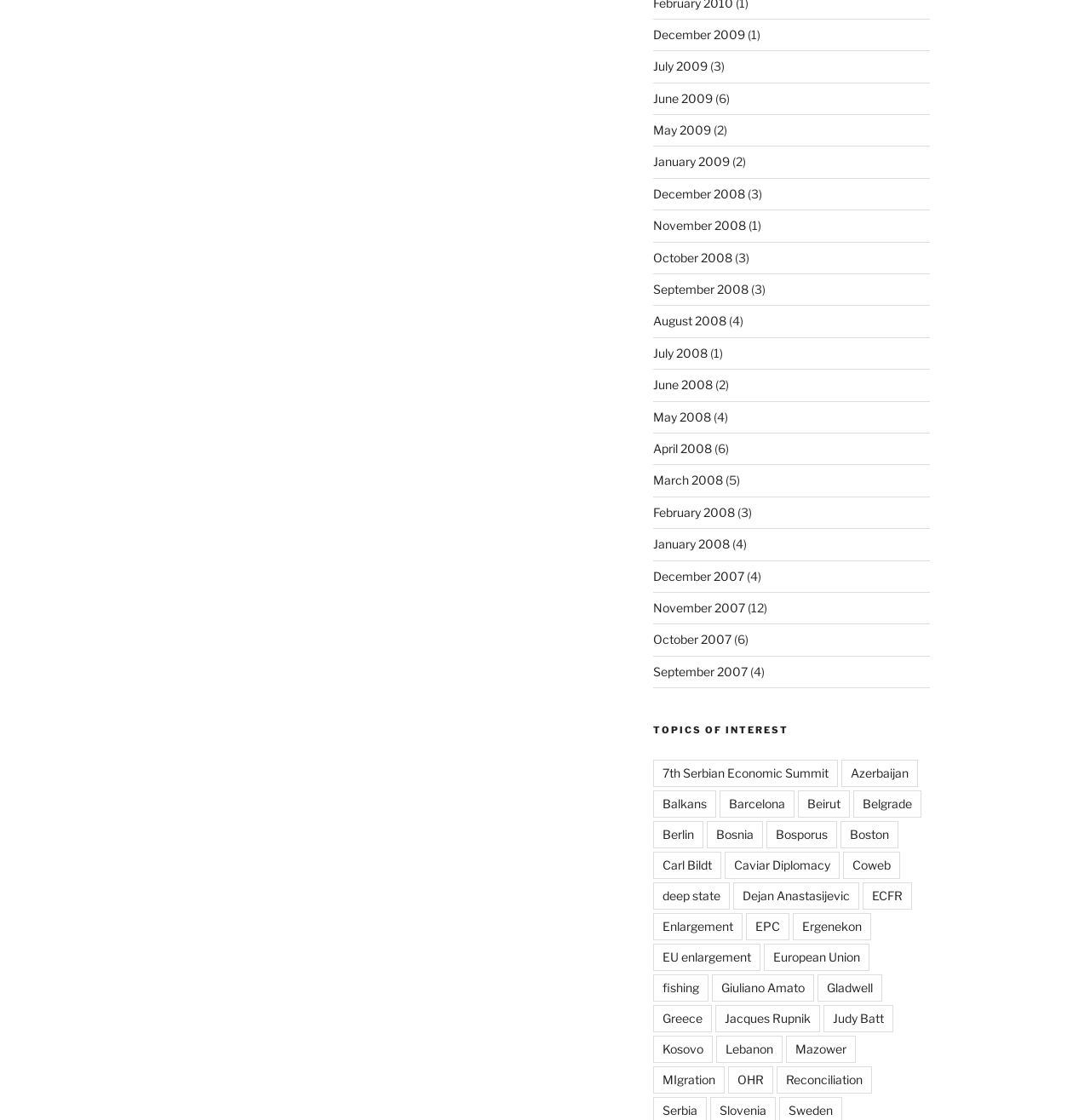How many links are there under 'TOPICS OF INTEREST'?
Using the image, answer in one word or phrase.

43